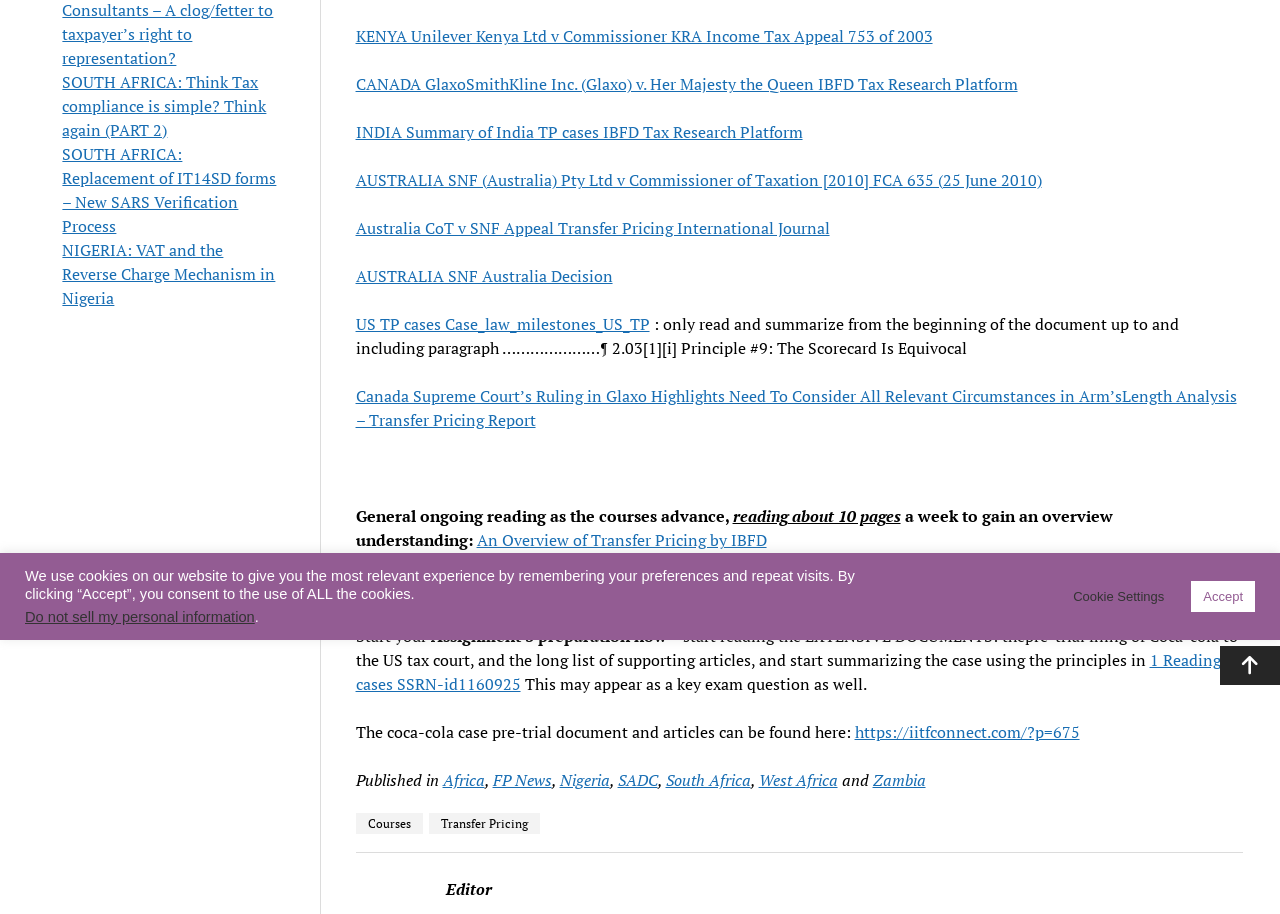Given the element description: "West Africa", predict the bounding box coordinates of the UI element it refers to, using four float numbers between 0 and 1, i.e., [left, top, right, bottom].

[0.593, 0.841, 0.654, 0.865]